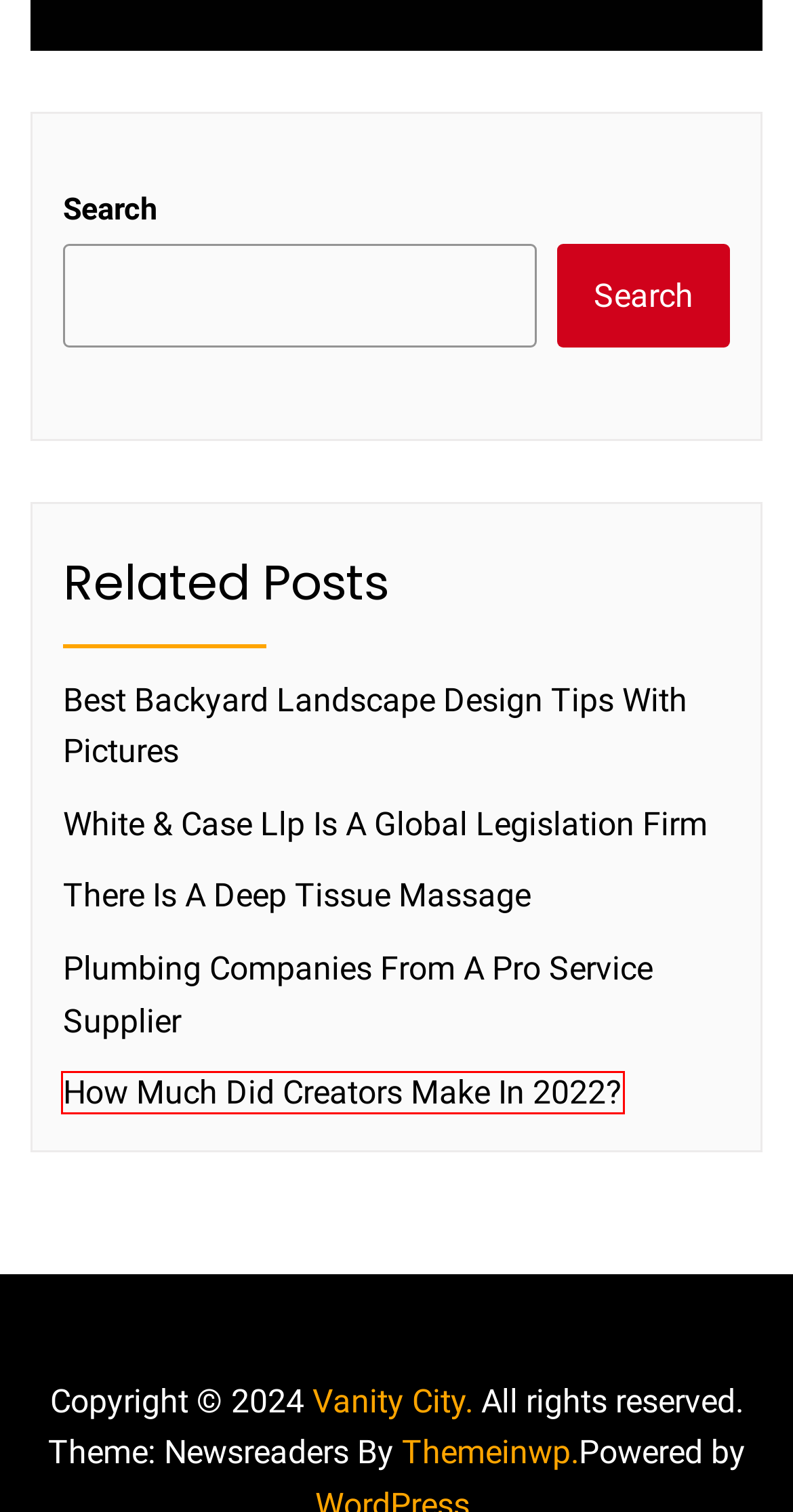A screenshot of a webpage is provided, featuring a red bounding box around a specific UI element. Identify the webpage description that most accurately reflects the new webpage after interacting with the selected element. Here are the candidates:
A. There Is A Deep Tissue Massage - Vanity City
B. Nine Benefits and Drawbacks of Vaping to Think About - Vanity City
C. Happy Train
D. Hotels in the Historic Center of Mexico City: A Journey Through History and Comfort - Vanity City
E. How Much Did Creators Make In 2022? - Vanity City
F. In 13 Straightforward Steps You'll Be Able To Detail Your Automobile - Vanity City
G. Blog Tool, Publishing Platform, and CMS – WordPress.org
H. The Cost of Living in Tulum, Mexico: What to Expect - Vanity City

E